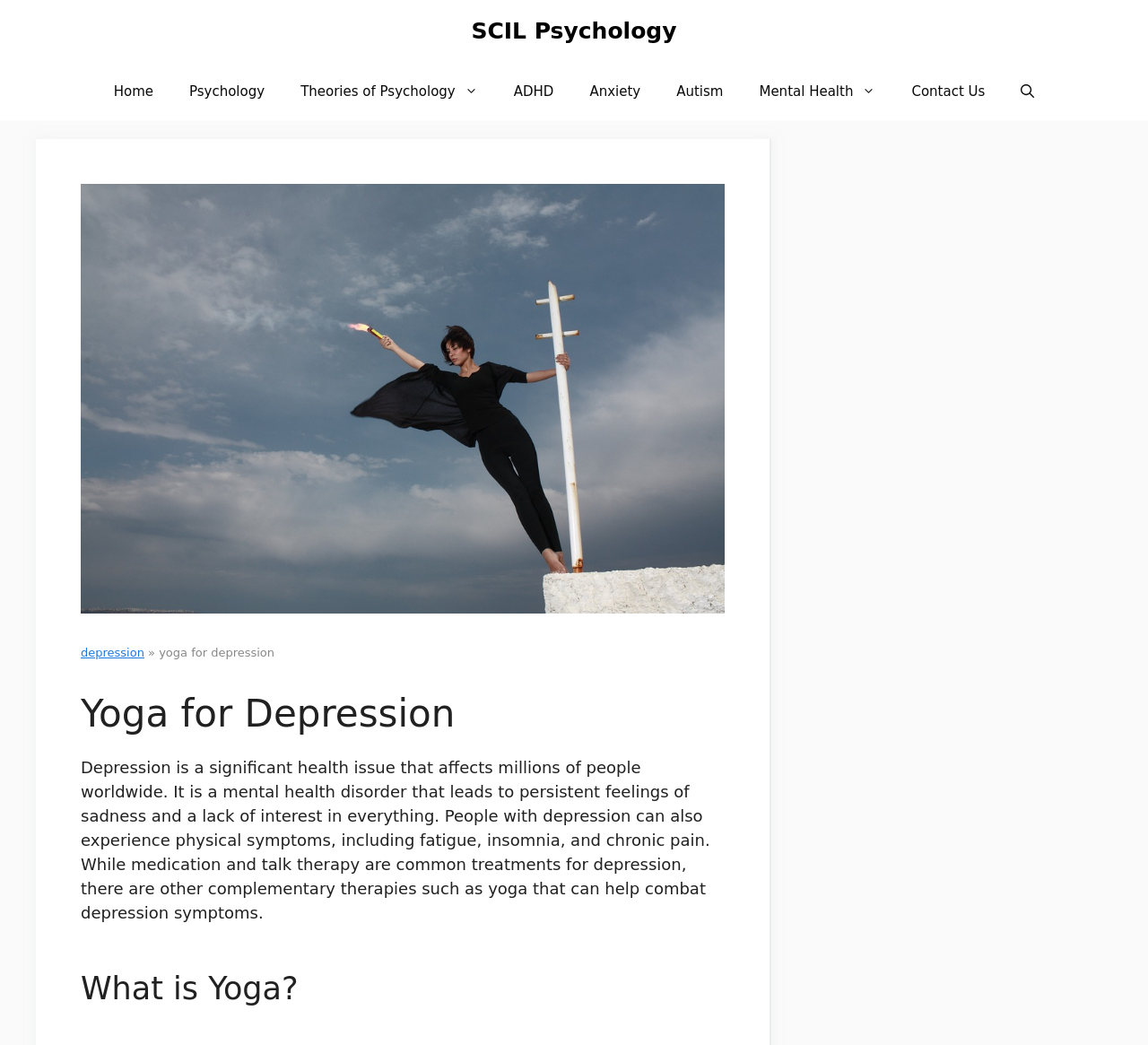What is the main topic of this webpage?
Using the image as a reference, answer the question with a short word or phrase.

Yoga for Depression